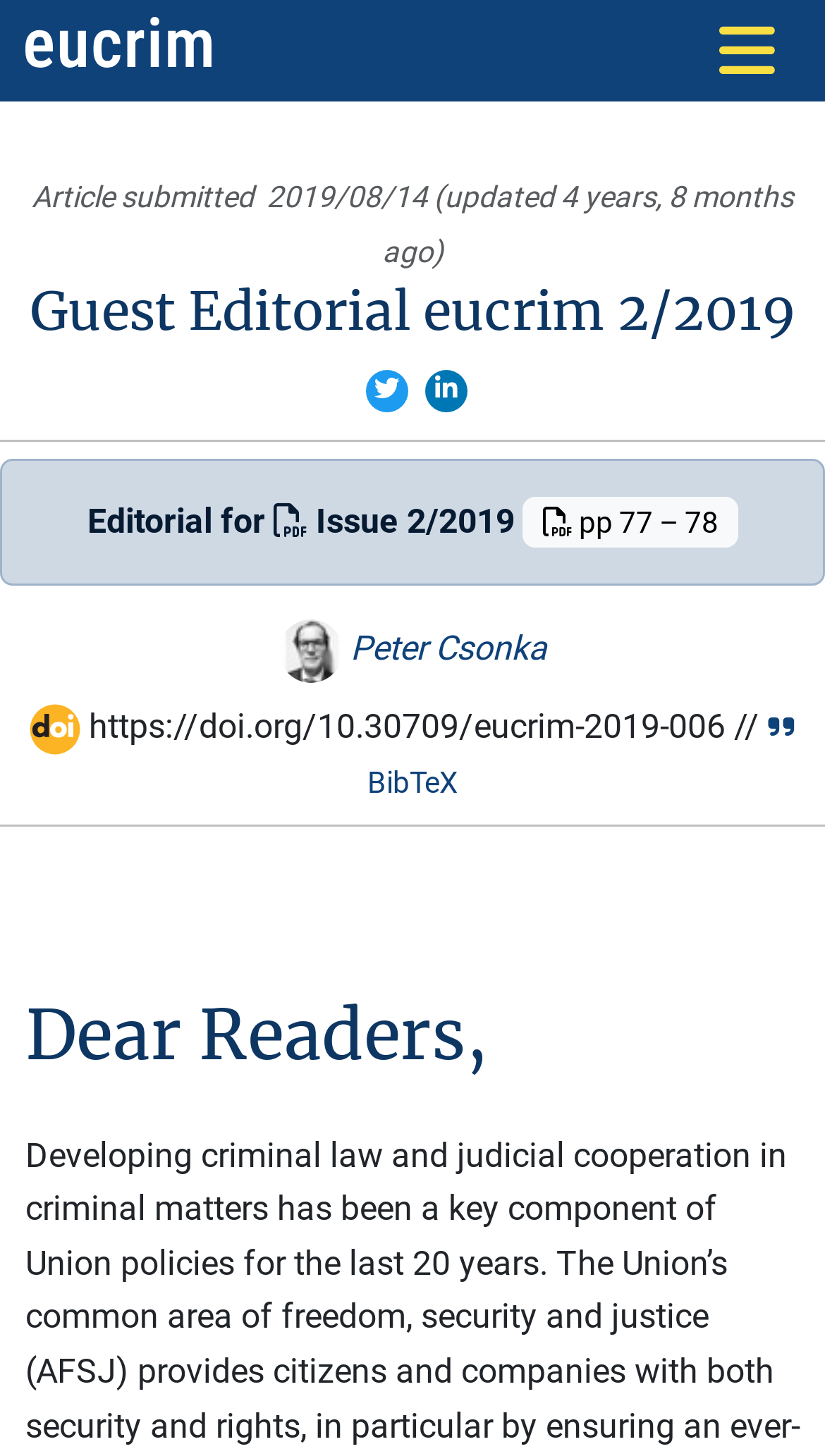Determine the coordinates of the bounding box for the clickable area needed to execute this instruction: "Click the eucrim link".

[0.031, 0.012, 0.256, 0.058]